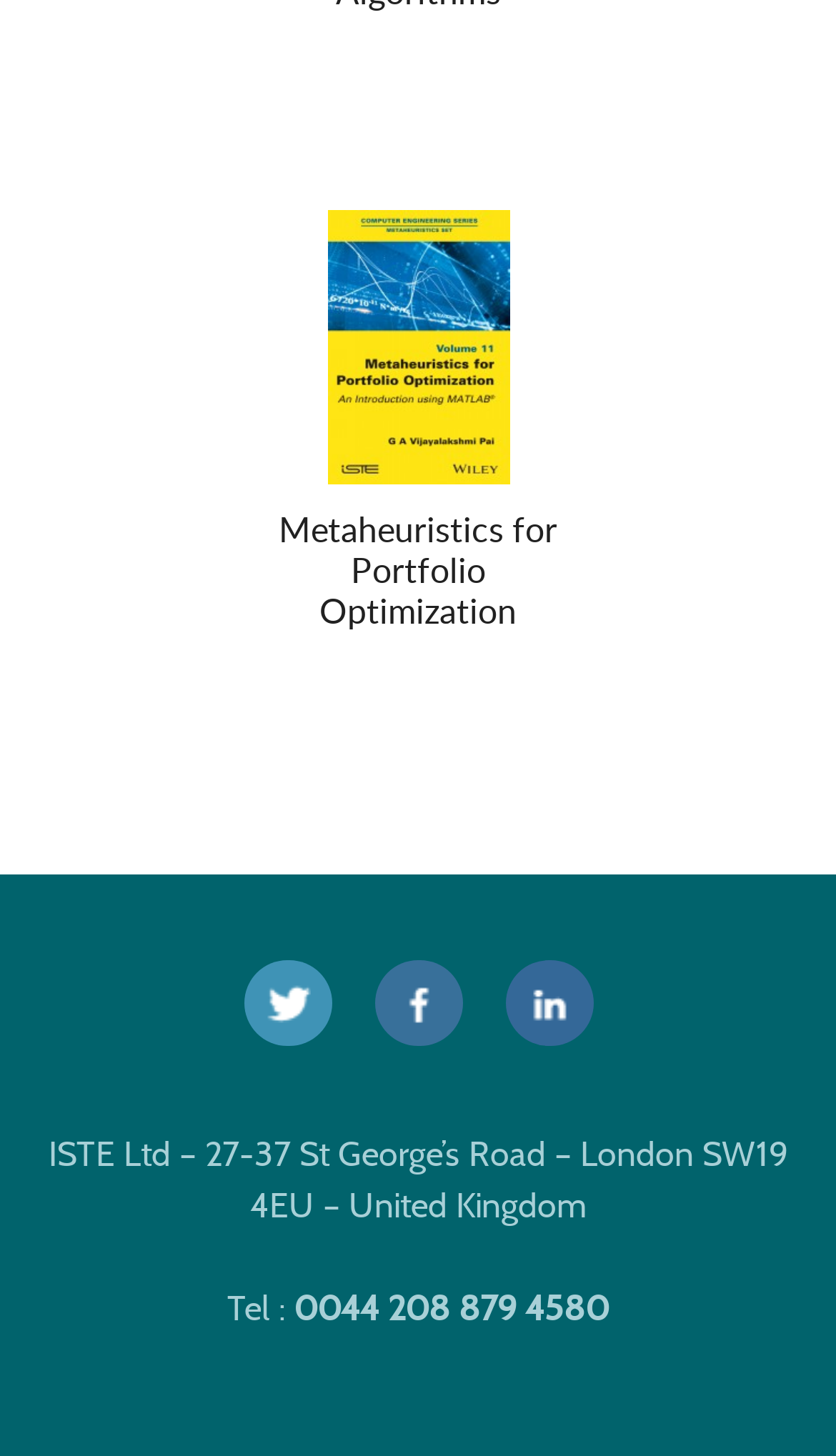Identify the bounding box coordinates for the UI element described by the following text: "title="Facebook"". Provide the coordinates as four float numbers between 0 and 1, in the format [left, top, right, bottom].

[0.447, 0.659, 0.553, 0.718]